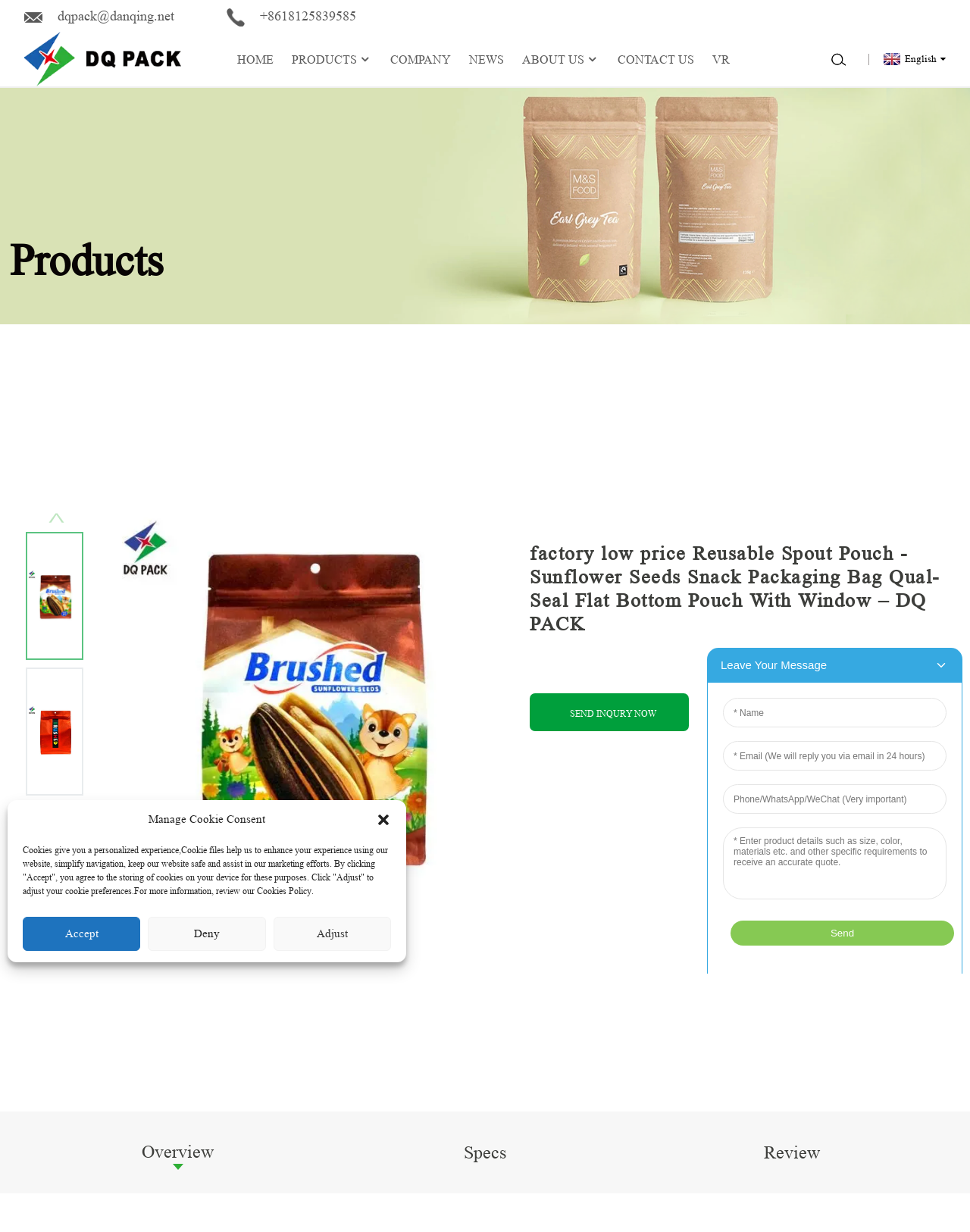Using the elements shown in the image, answer the question comprehensively: What is the name of the company that manufactures this product?

The company name can be found in the logo and text descriptions on the webpage, which clearly indicates that the manufacturer of this product is DQ PACK.